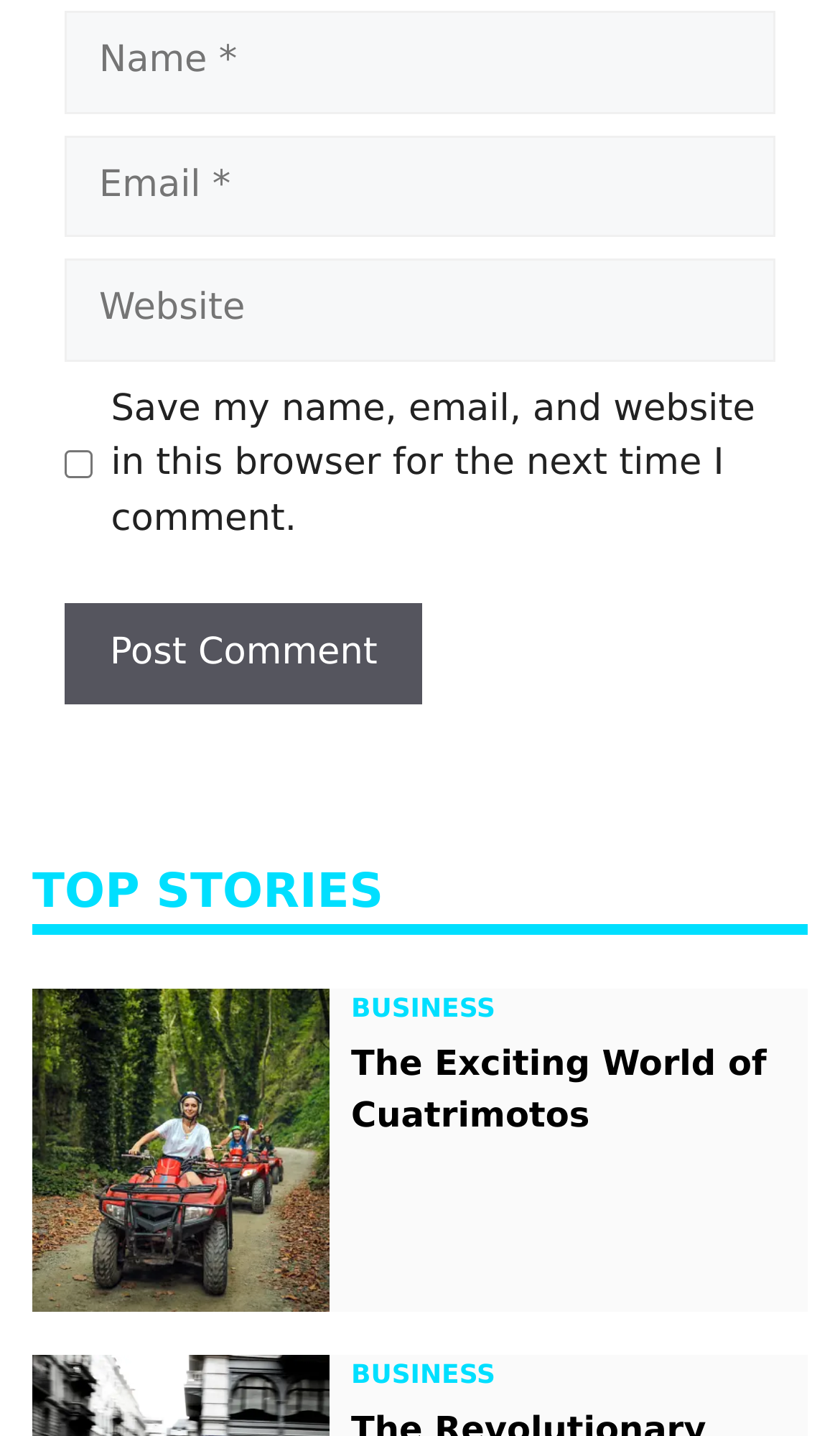Identify the coordinates of the bounding box for the element that must be clicked to accomplish the instruction: "Click the 'Post Comment' button".

[0.077, 0.42, 0.503, 0.491]